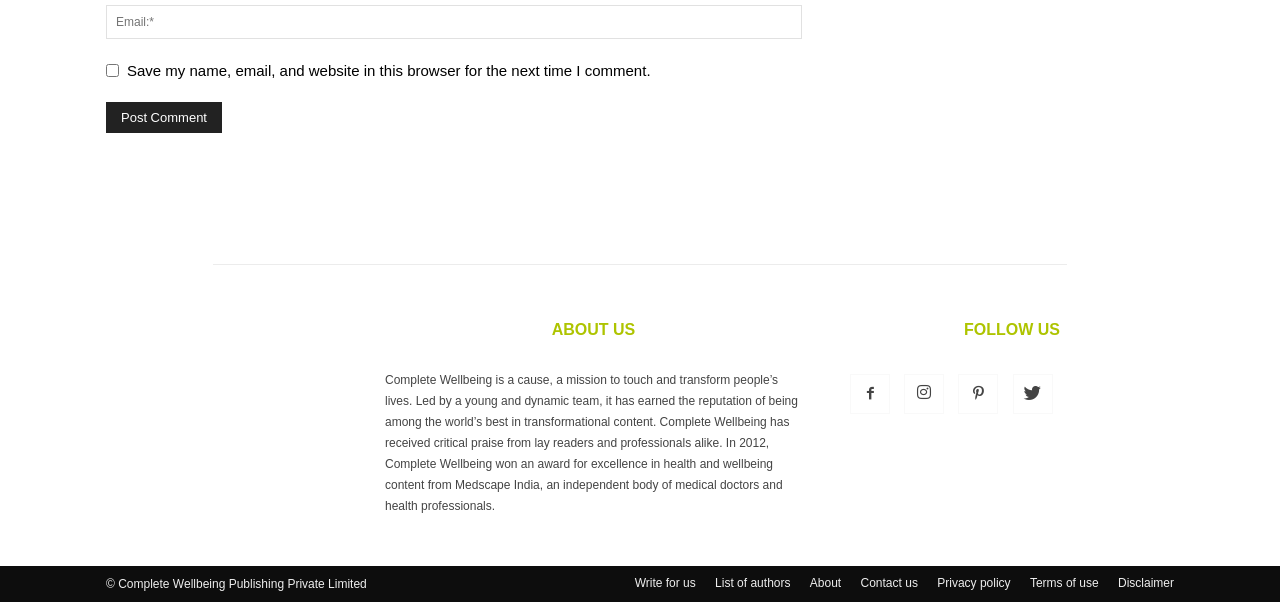Please specify the bounding box coordinates of the clickable section necessary to execute the following command: "Read about the authors".

[0.559, 0.953, 0.618, 0.983]